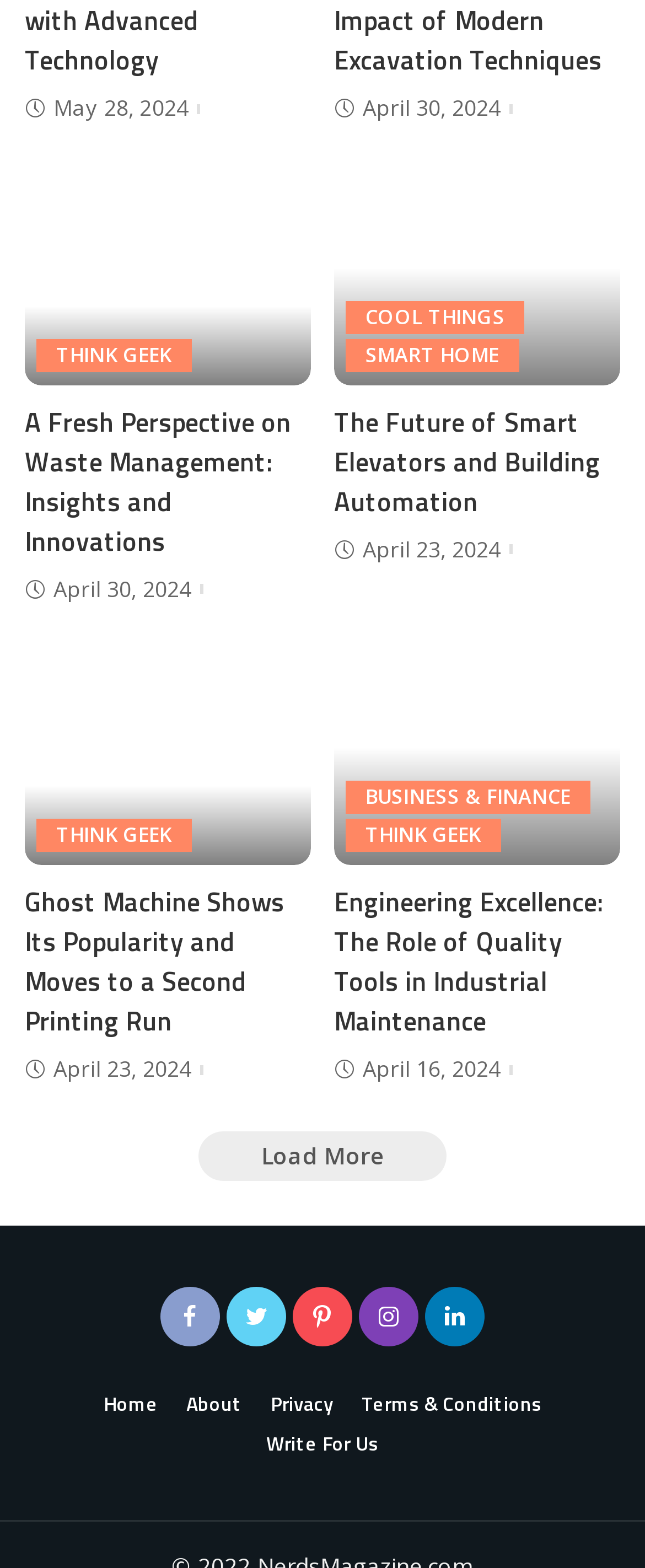What is the theme of the 'THINK GEEK' link?
Provide a detailed and well-explained answer to the question.

The 'THINK GEEK' link appears multiple times on the webpage, and it is often associated with articles about technology, innovation, and gadgets, suggesting that the theme is related to technology.